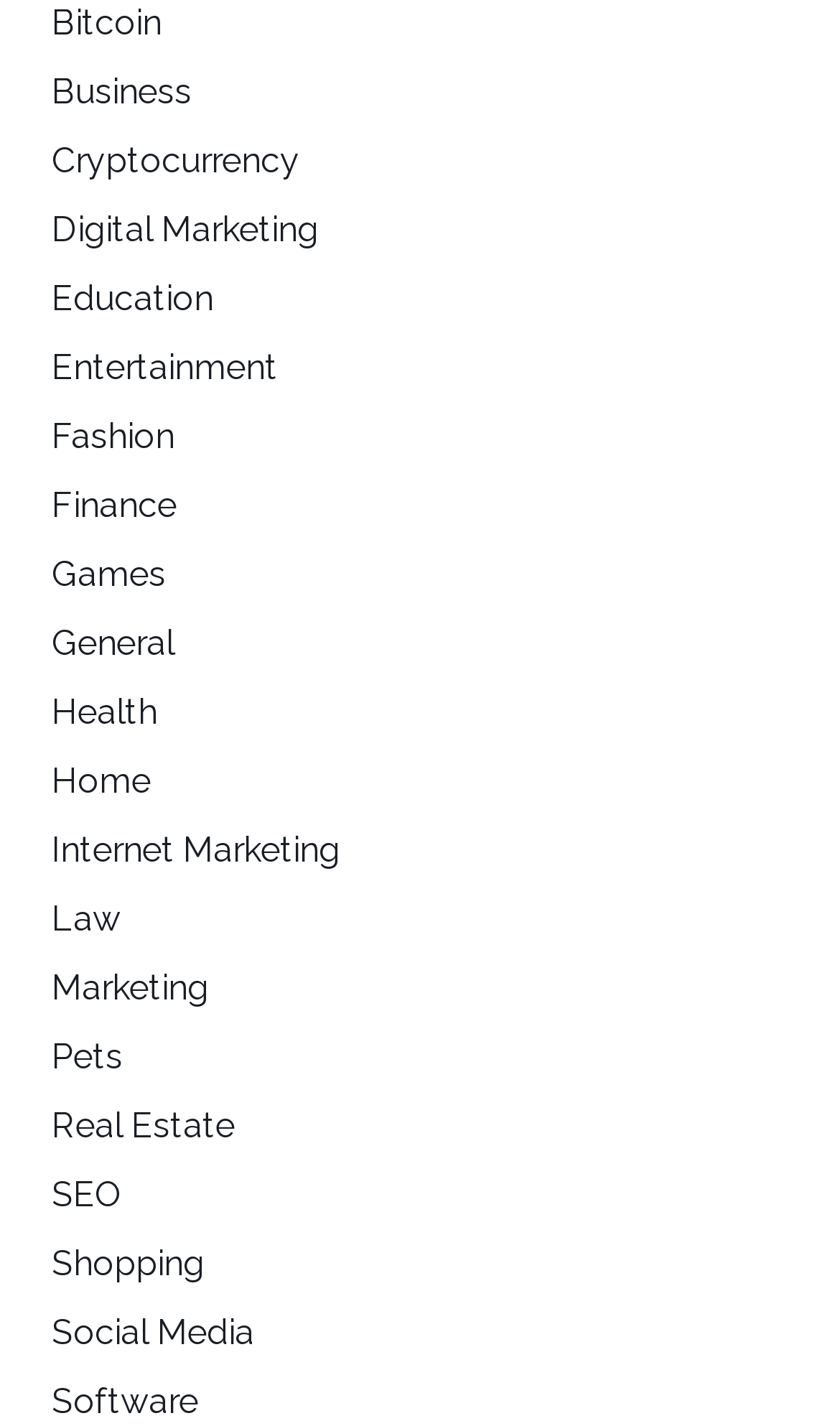How many categories are listed?
Provide a one-word or short-phrase answer based on the image.

20